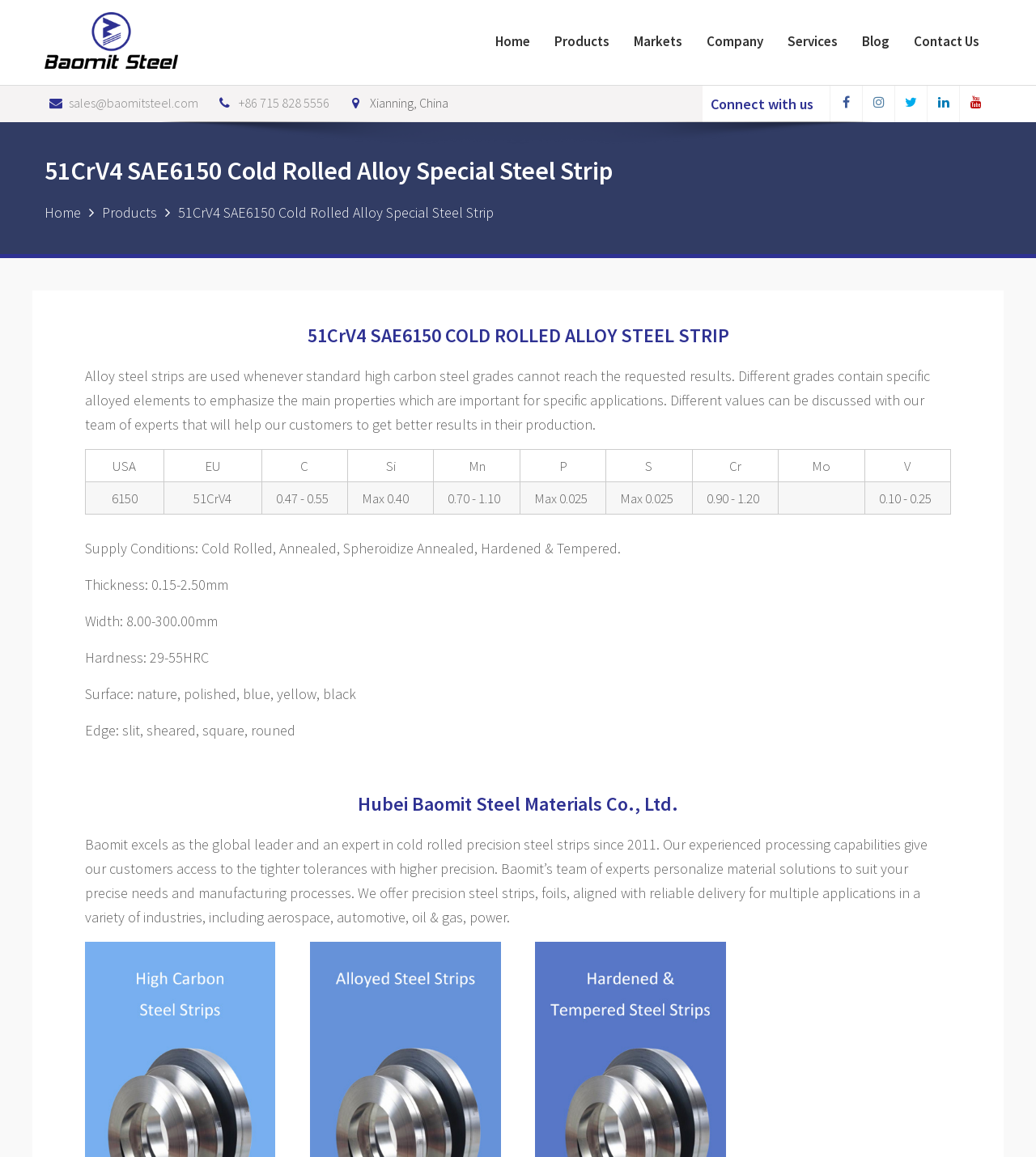Identify the bounding box coordinates for the region of the element that should be clicked to carry out the instruction: "View the company information". The bounding box coordinates should be four float numbers between 0 and 1, i.e., [left, top, right, bottom].

[0.682, 0.01, 0.737, 0.061]